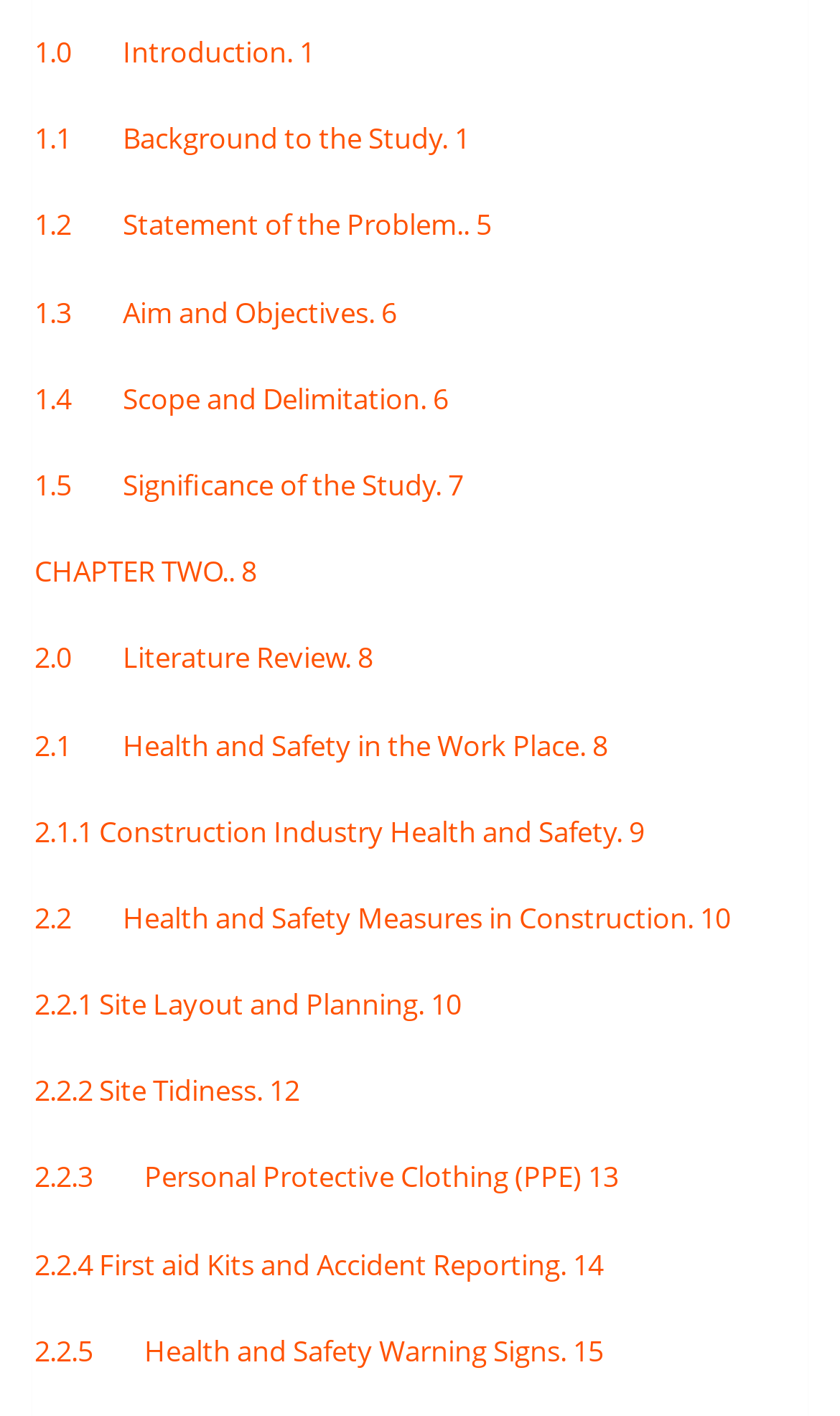Based on the element description Thread, identify the bounding box of the UI element in the given webpage screenshot. The coordinates should be in the format (top-left x, top-left y, bottom-right x, bottom-right y) and must be between 0 and 1.

None